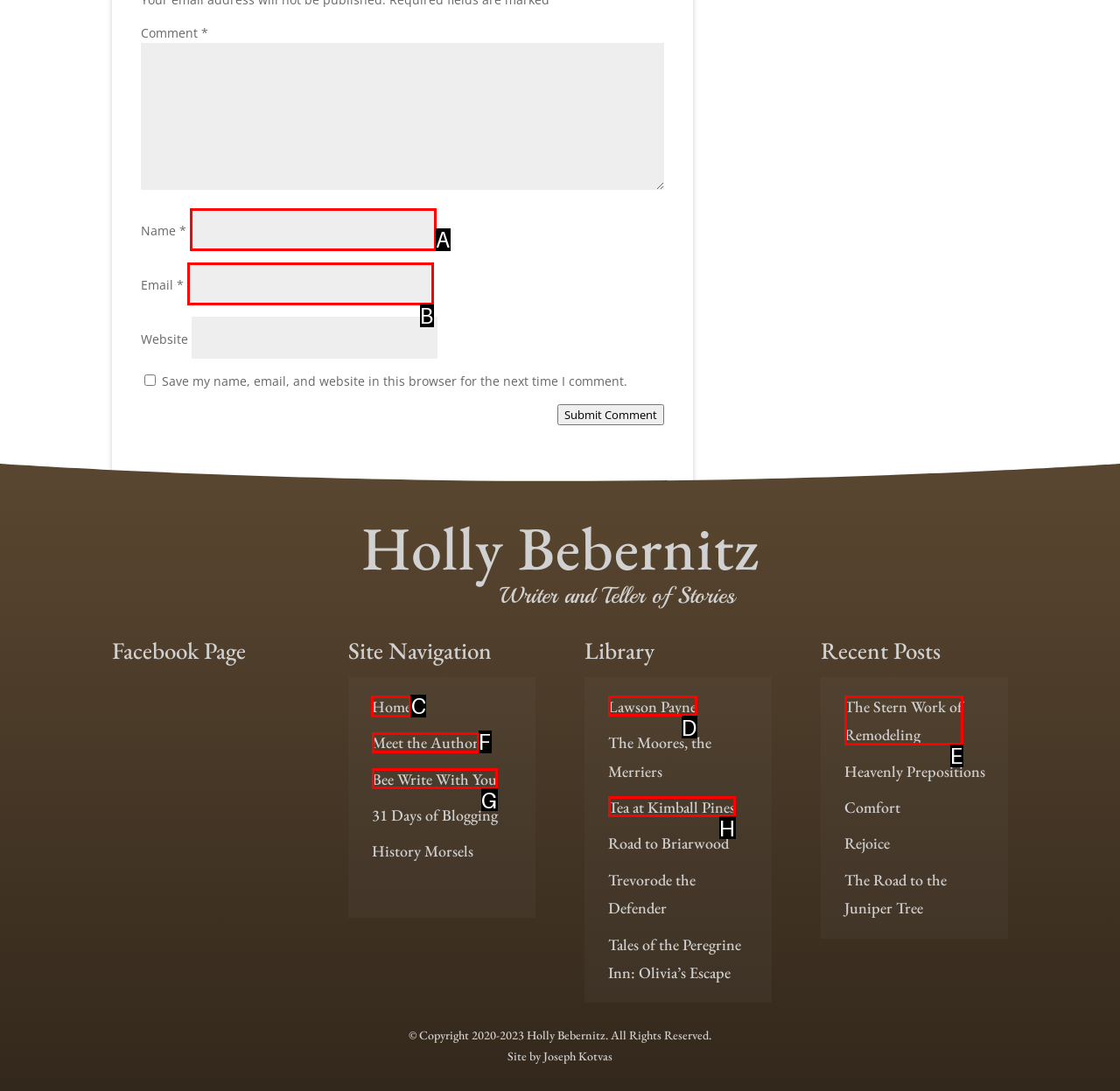Indicate the UI element to click to perform the task: Go to the Home page. Reply with the letter corresponding to the chosen element.

C